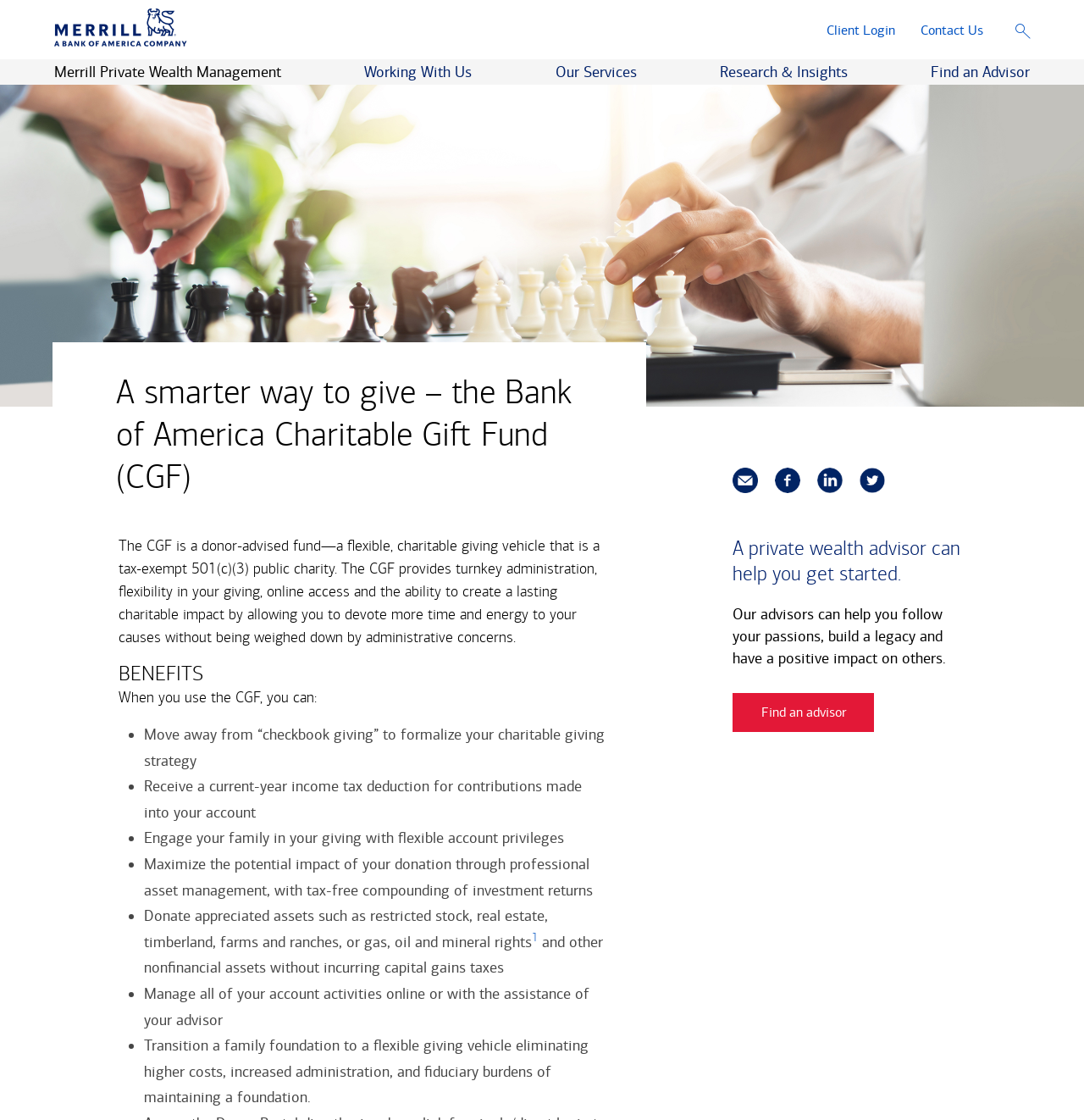Locate the bounding box of the UI element described by: "Working With Us" in the given webpage screenshot.

[0.336, 0.054, 0.435, 0.074]